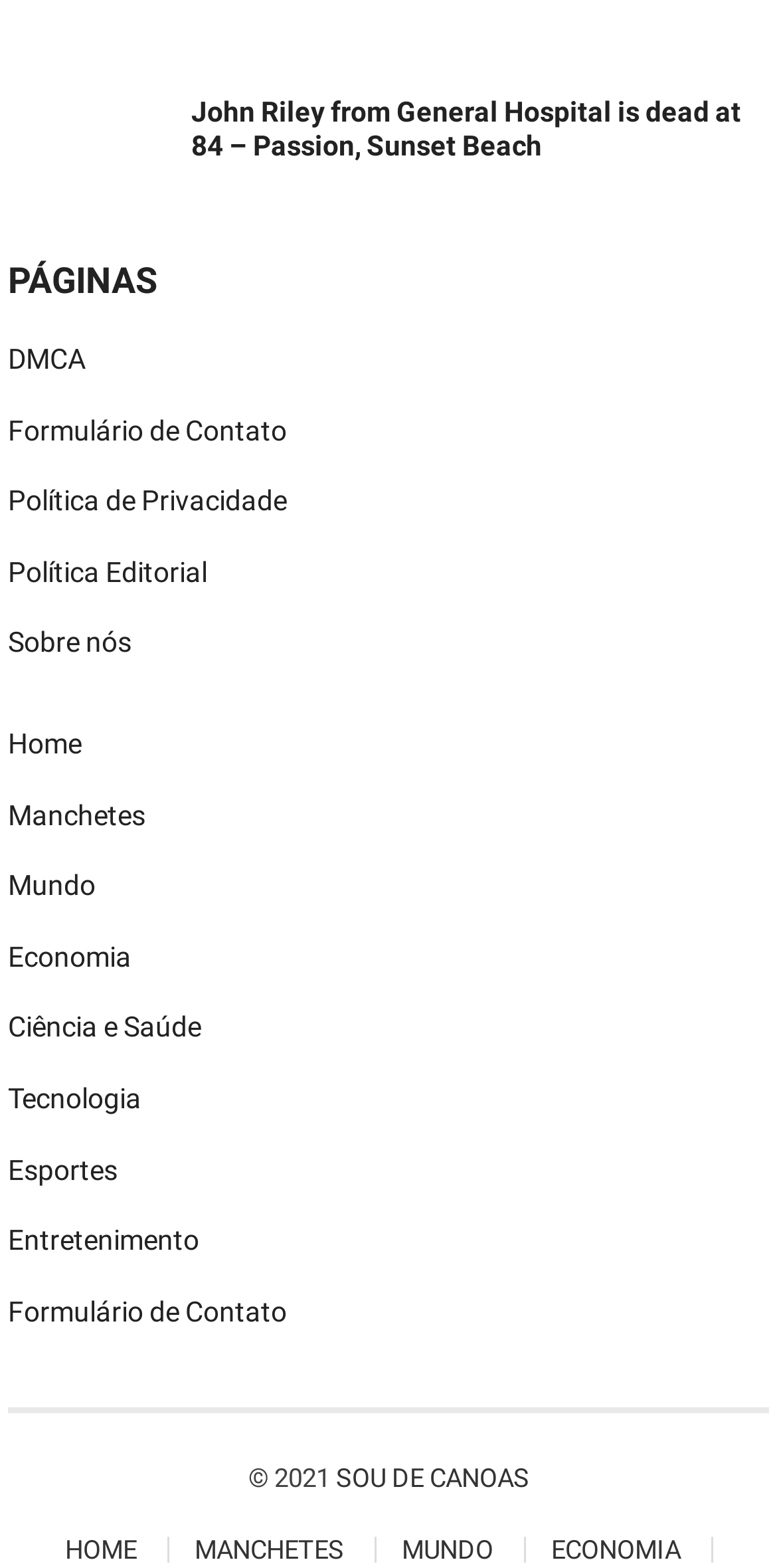Please locate the UI element described by "Política Editorial" and provide its bounding box coordinates.

[0.01, 0.355, 0.266, 0.375]